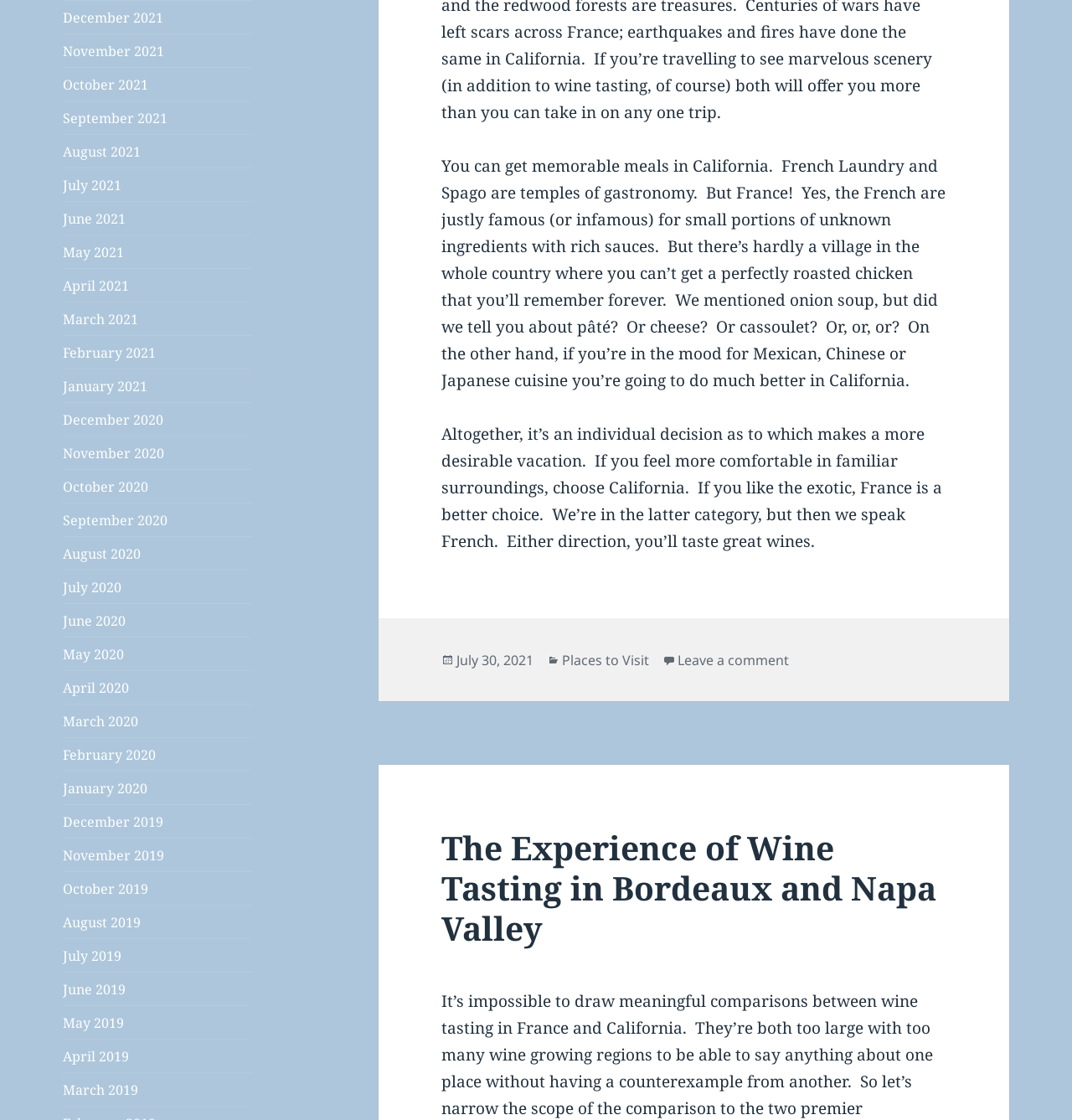Please answer the following question using a single word or phrase: 
What is the category of the article?

Places to Visit